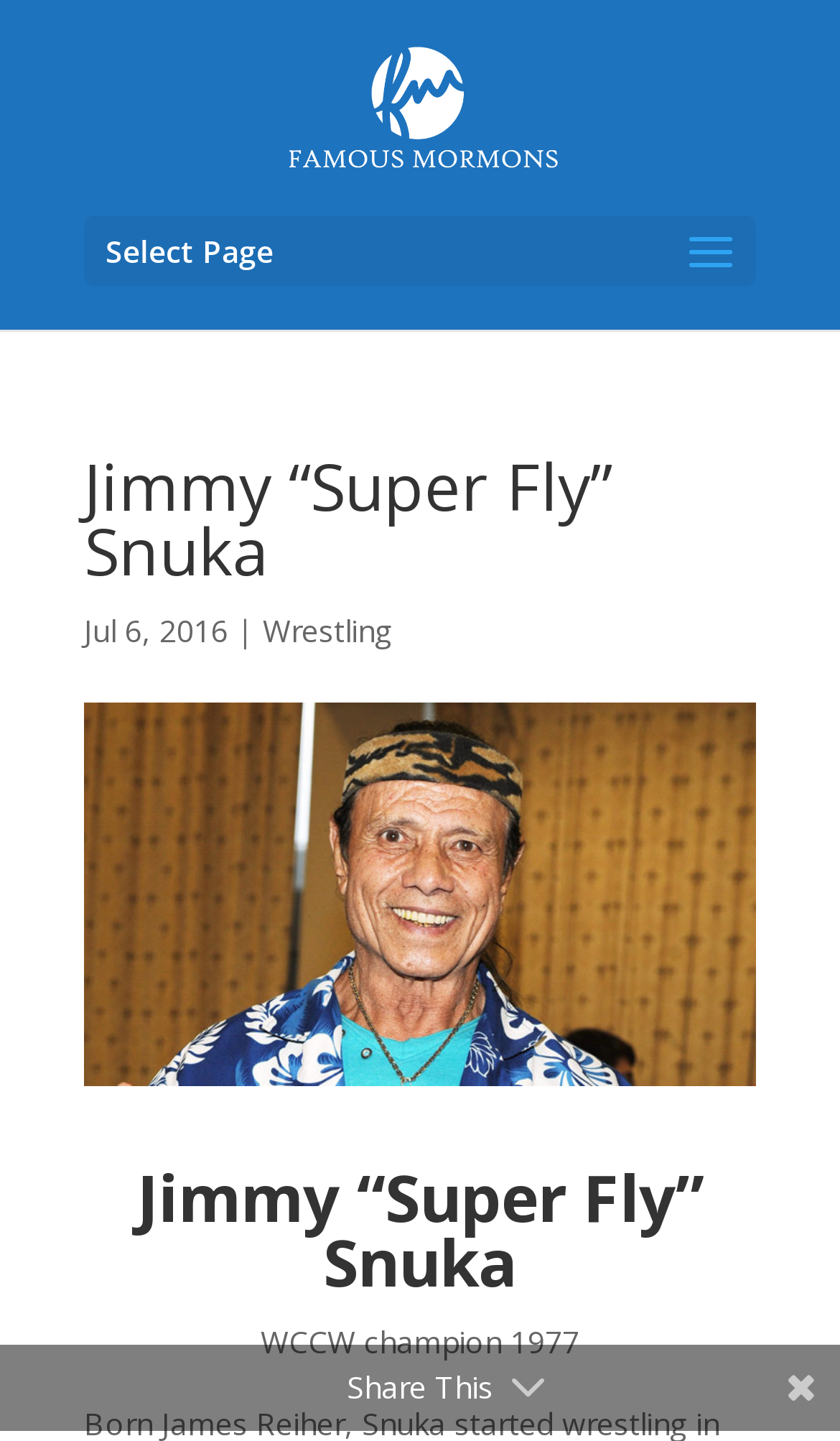With reference to the image, please provide a detailed answer to the following question: What is Jimmy Snuka's profession?

Based on the webpage, I found a link 'Wrestling' next to the date 'Jul 6, 2016', which suggests that Jimmy Snuka is a wrestler.